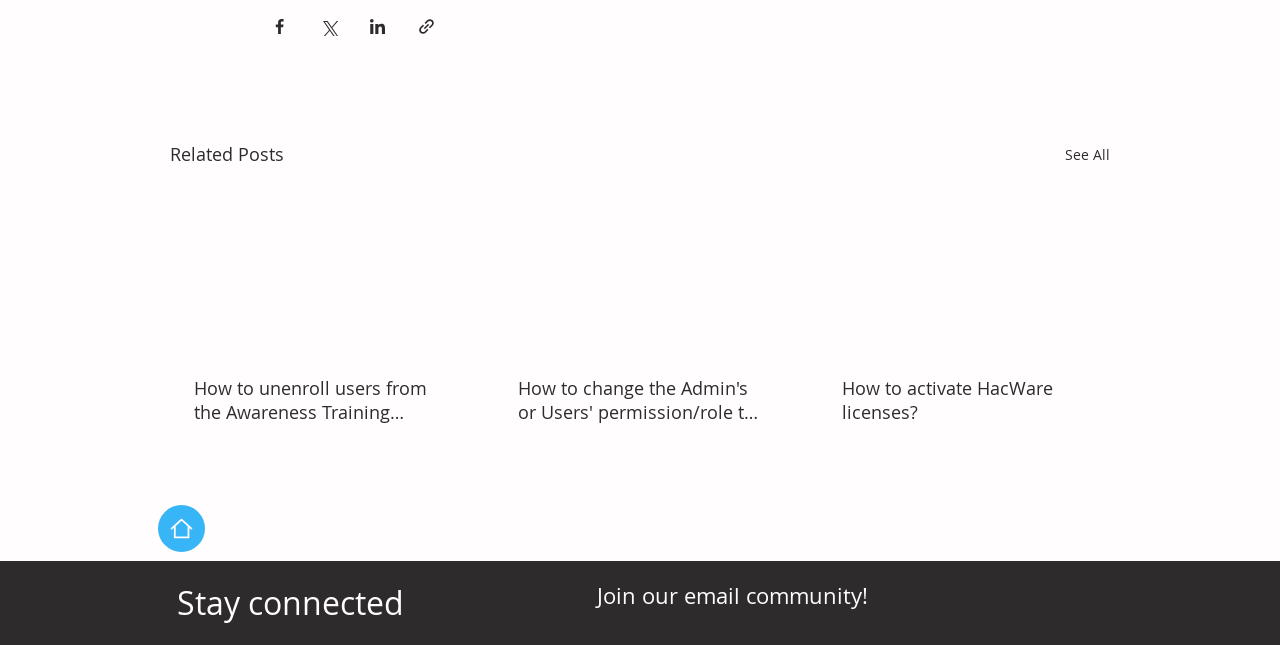Use a single word or phrase to answer the question:
What is the section below the sharing buttons?

Related Posts